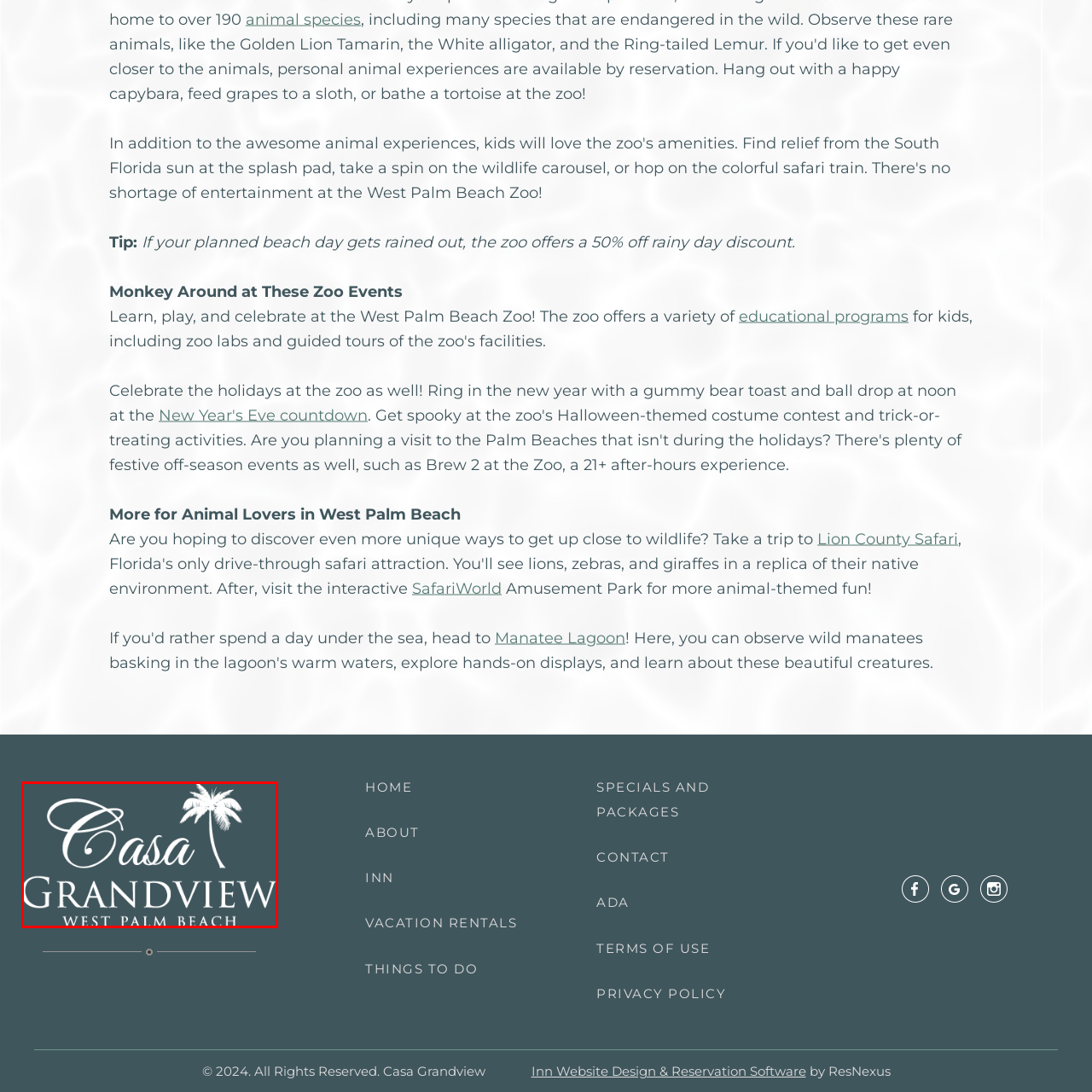Concentrate on the section within the teal border, What is the color of the lettering? 
Provide a single word or phrase as your answer.

White